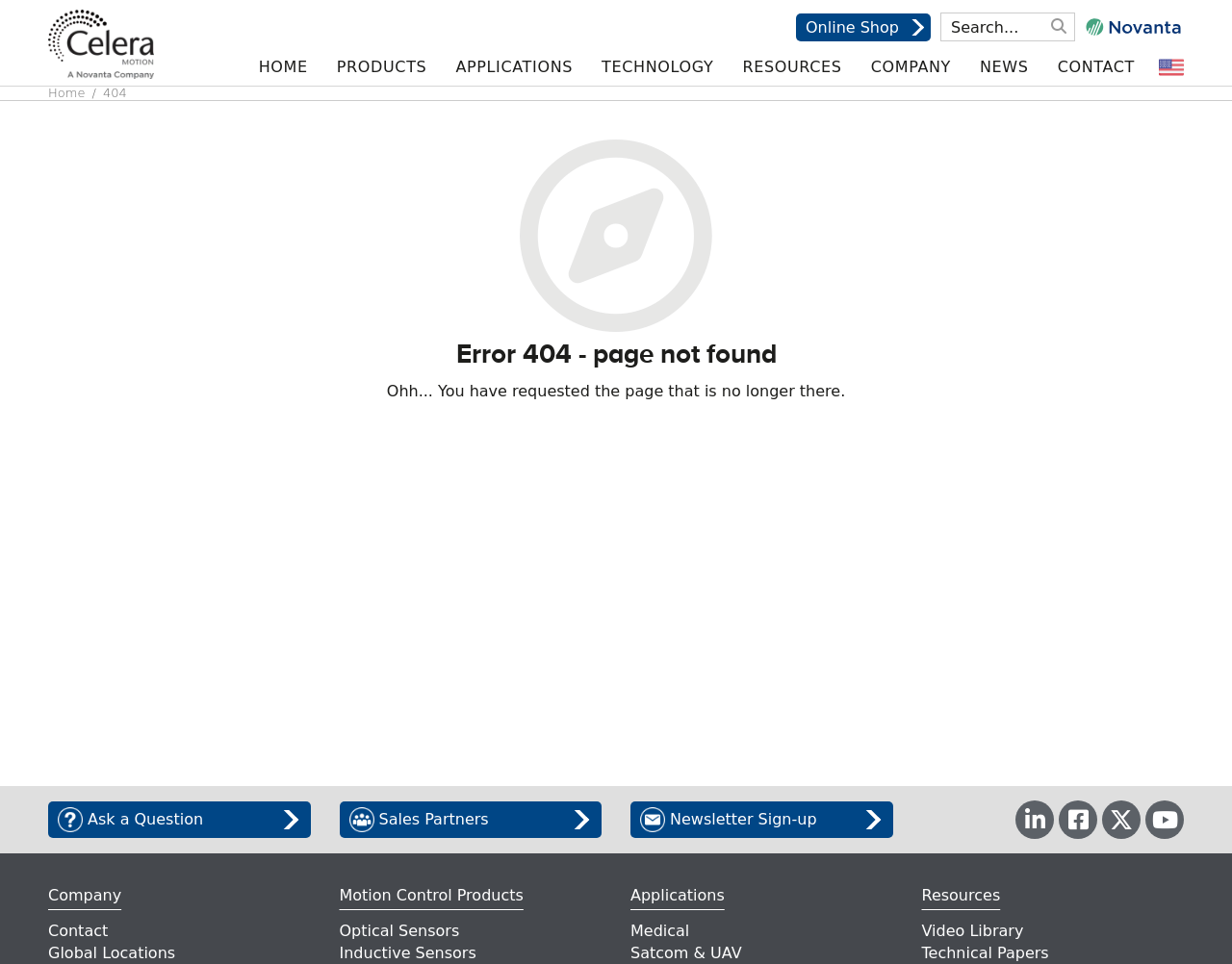Answer with a single word or phrase: 
What is the purpose of the search bar?

To search the website